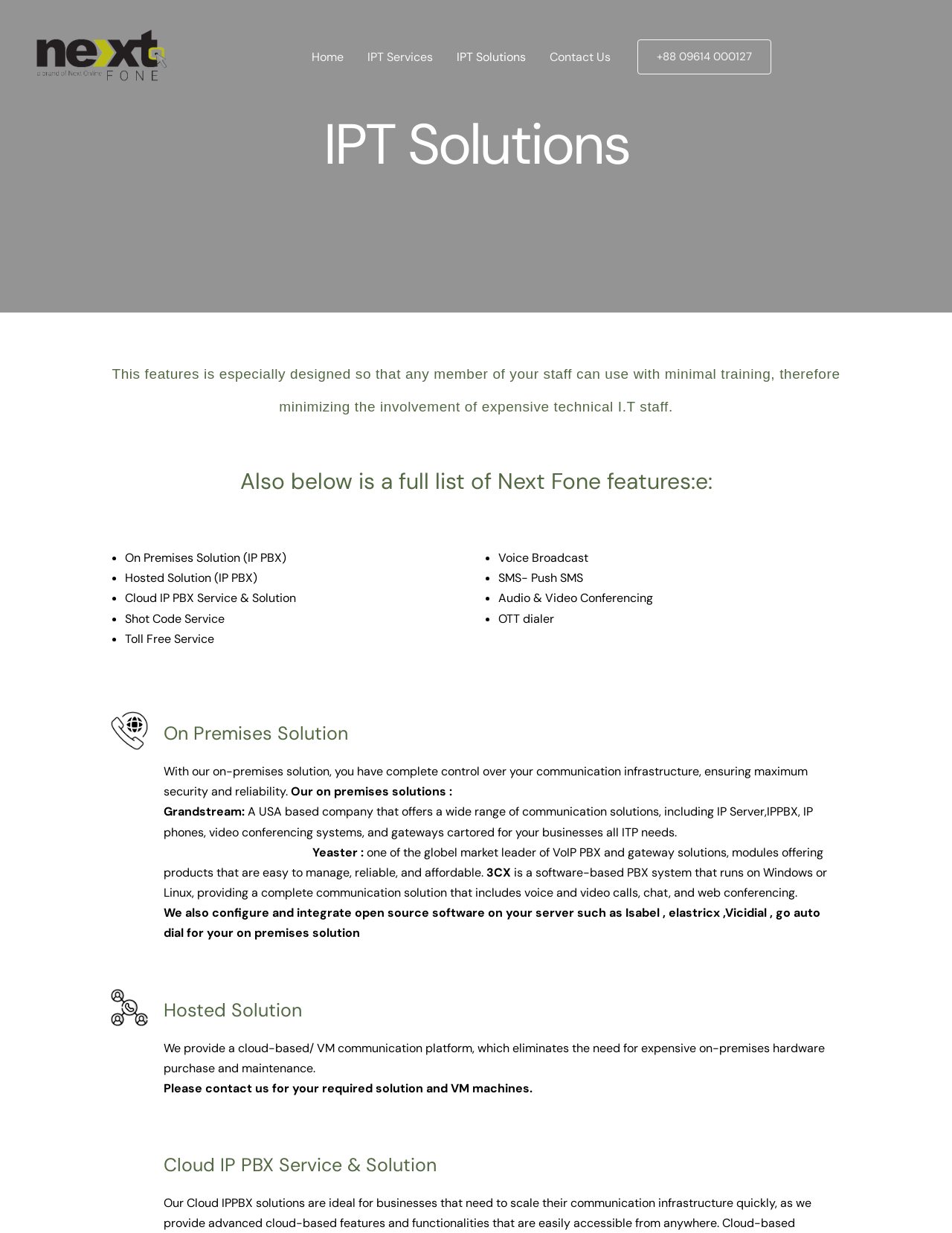Detail the various sections and features of the webpage.

The webpage is about IPT Solutions, a feature designed for minimal training and minimal involvement of technical IT staff. At the top left, there is a logo of NextFone, accompanied by a link to NextFone. To the right of the logo, there is a navigation menu with links to Home, IPT Services, IPT Solutions, and Contact Us.

Below the navigation menu, there is a phone number link "+88 09614 000127". Underneath the phone number, there is a heading that summarizes the IPT Solutions feature, followed by a list of its features, including On Premises Solution, Hosted Solution, Cloud IP PBX Service & Solution, Shot Code Service, Toll Free Service, Voice Broadcast, SMS-Push SMS, Audio & Video Conferencing, and OTT dialer.

The On Premises Solution section is located below the list of features, accompanied by an icon. This section describes the benefits of having complete control over communication infrastructure, ensuring maximum security and reliability. It also mentions three brands: Grandstream, Yeaster, and 3CX, which offer communication solutions.

Below the On Premises Solution section, there is a Hosted Solution section, accompanied by an icon. This section describes the benefits of a cloud-based communication platform, eliminating the need for expensive on-premises hardware purchase and maintenance.

Finally, there is a Cloud IP PBX Service & Solution section, accompanied by an icon. This section provides a brief overview of the service and solution, with a call to action to contact for more information.